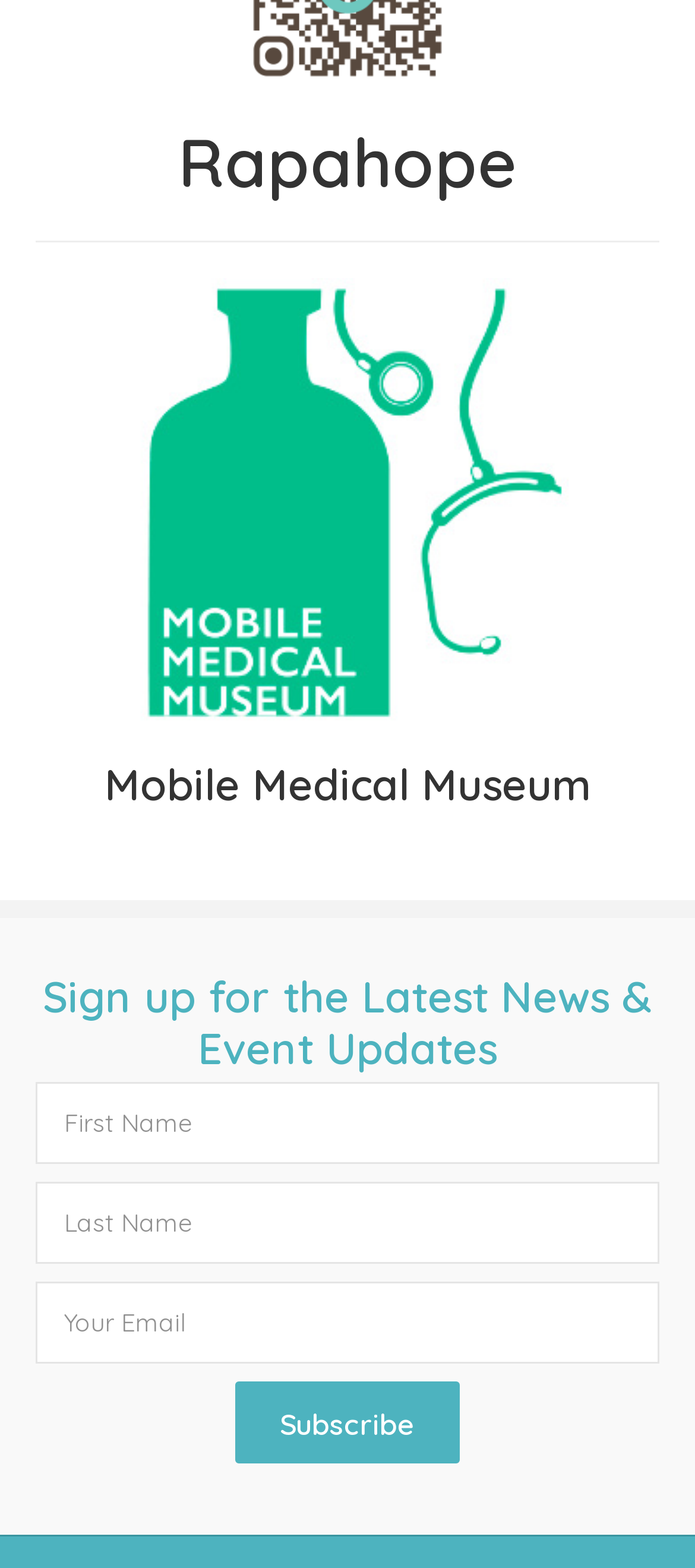Given the description Rapahope, predict the bounding box coordinates of the UI element. Ensure the coordinates are in the format (top-left x, top-left y, bottom-right x, bottom-right y) and all values are between 0 and 1.

[0.256, 0.077, 0.744, 0.131]